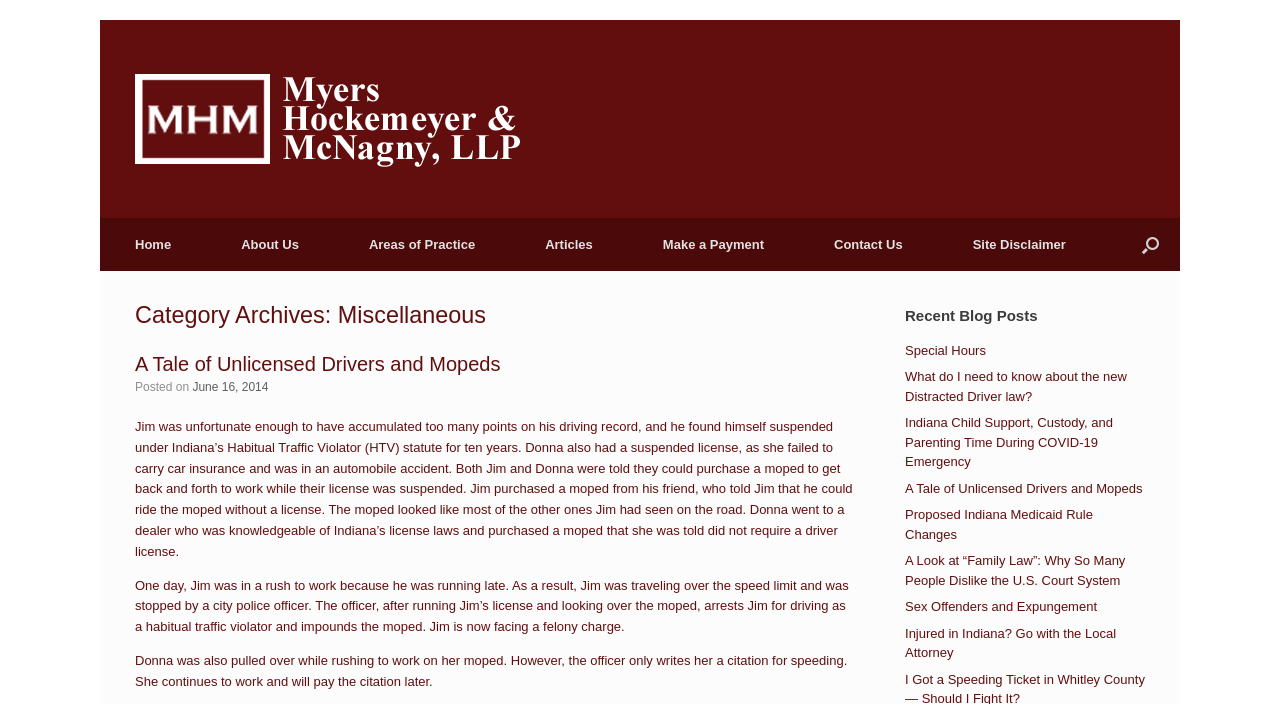Could you indicate the bounding box coordinates of the region to click in order to complete this instruction: "Read the article 'A Tale of Unlicensed Drivers and Mopeds'".

[0.105, 0.501, 0.391, 0.532]